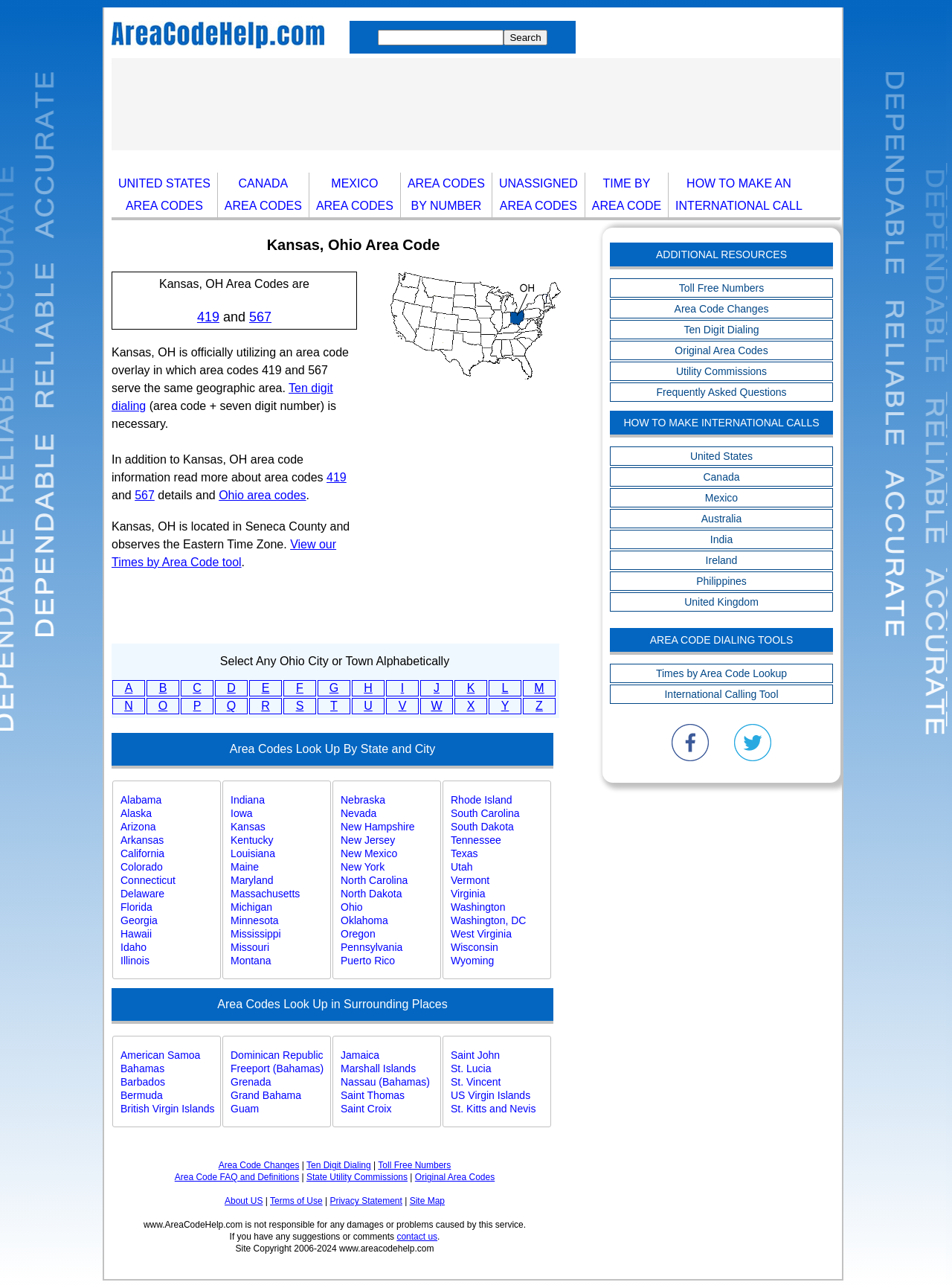Find the bounding box coordinates of the clickable element required to execute the following instruction: "View area codes in other states". Provide the coordinates as four float numbers between 0 and 1, i.e., [left, top, right, bottom].

[0.127, 0.617, 0.231, 0.628]